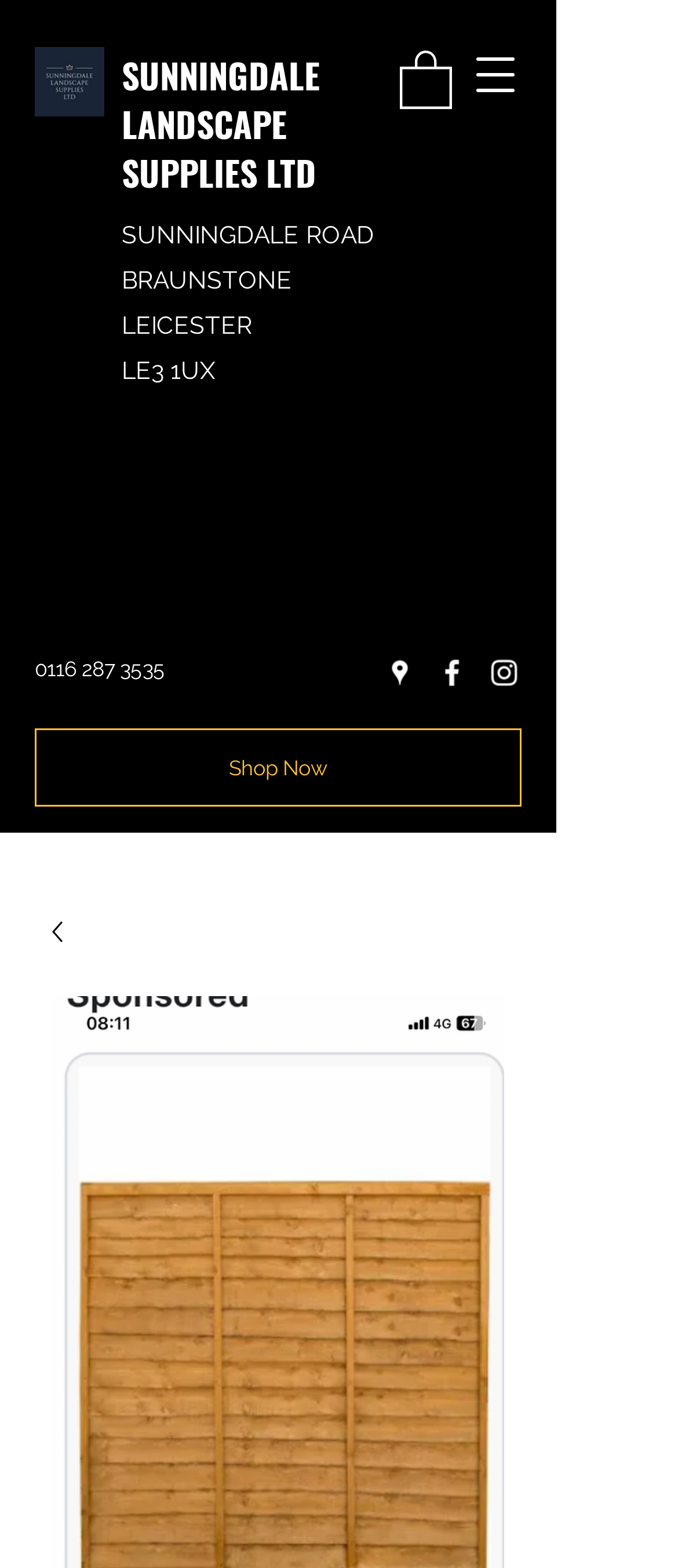Extract the primary heading text from the webpage.

6ft x 5ft Fence Panel (Waney Edge)